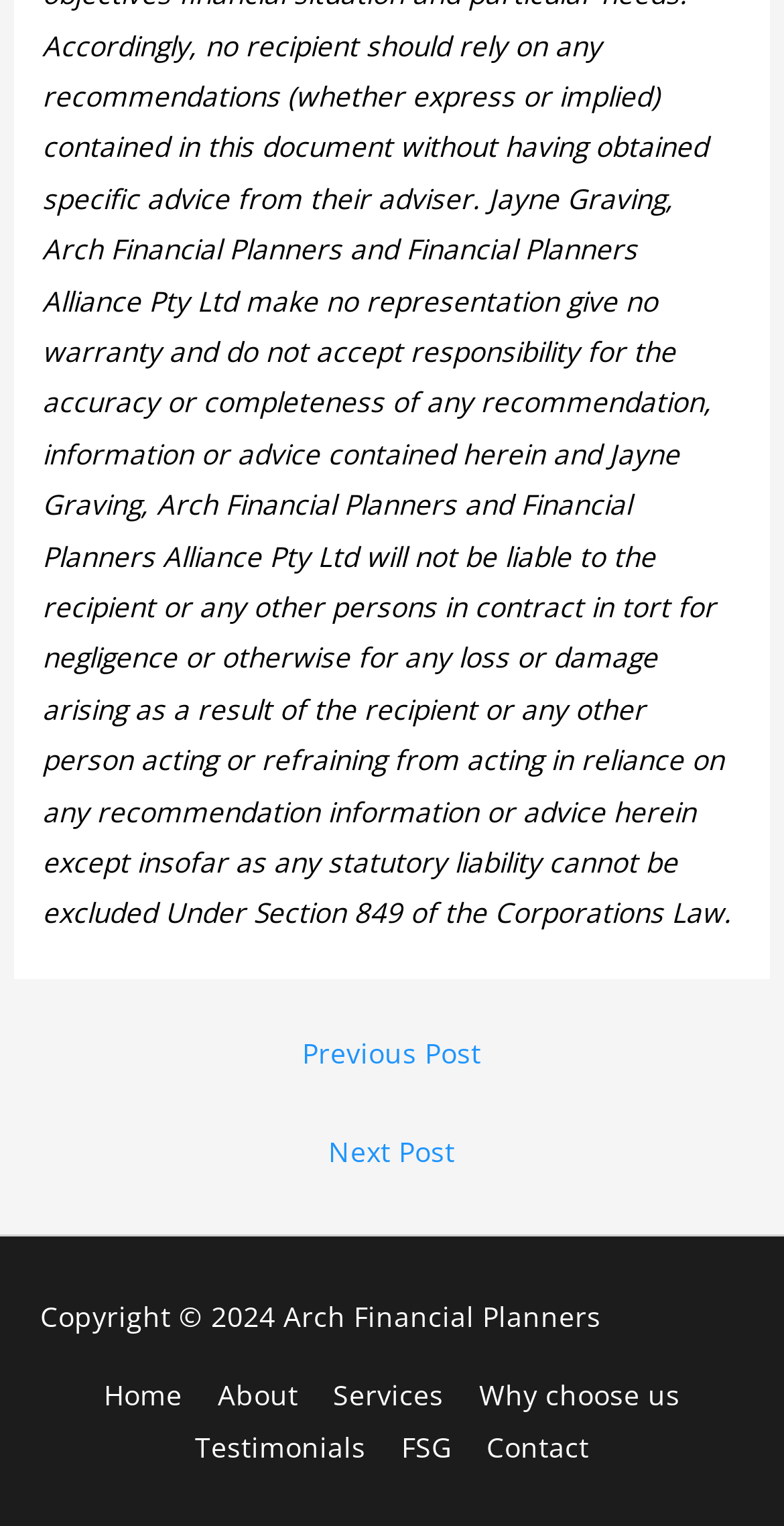Determine the bounding box coordinates of the section to be clicked to follow the instruction: "view services". The coordinates should be given as four float numbers between 0 and 1, formatted as [left, top, right, bottom].

[0.408, 0.902, 0.584, 0.927]